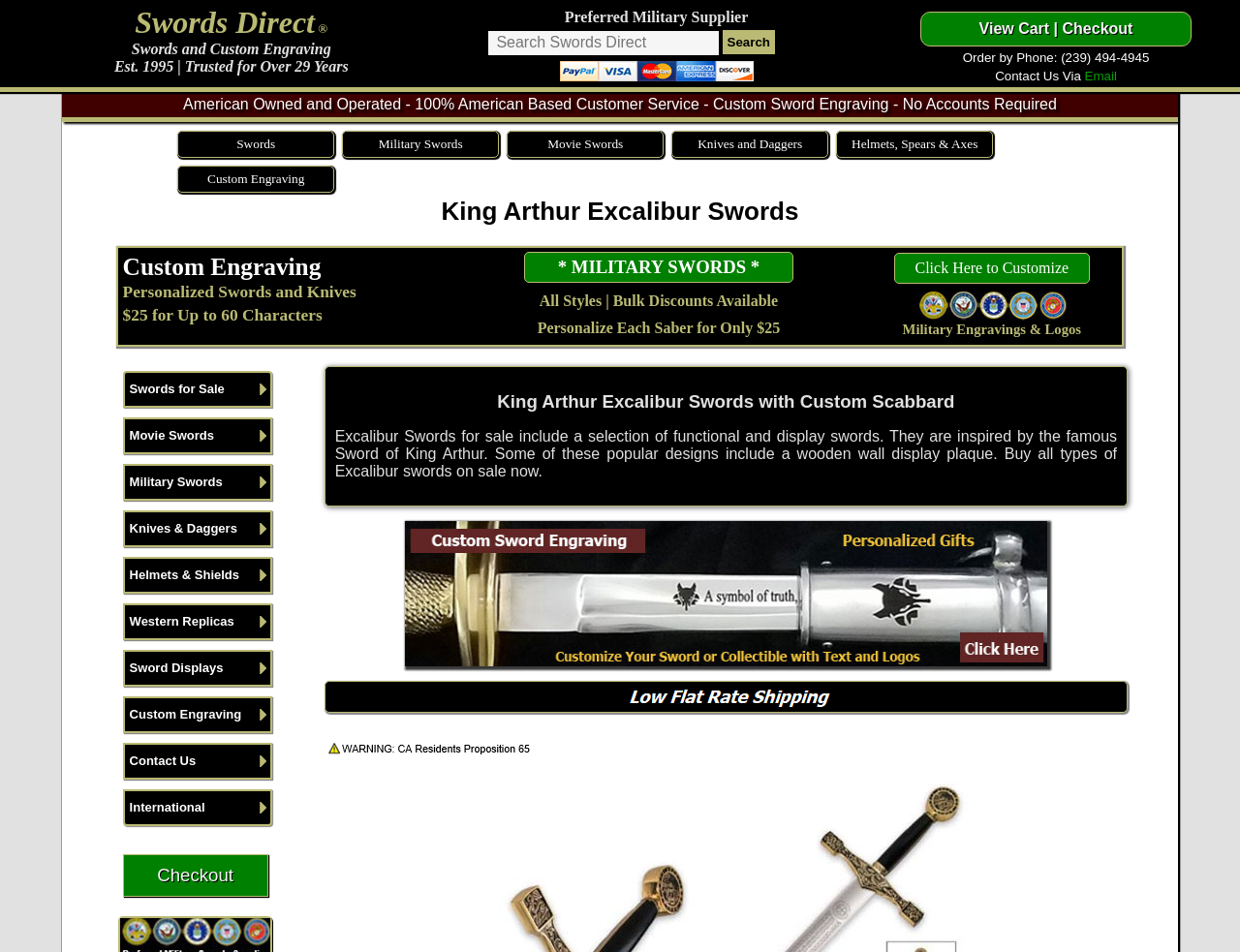What is the cost of custom engraving?
Based on the image, please offer an in-depth response to the question.

The cost of custom engraving can be found in the 'Custom Engraving' section, which is located in the middle of the webpage. The text states that personalized swords and knives are available for $25 for up to 60 characters.